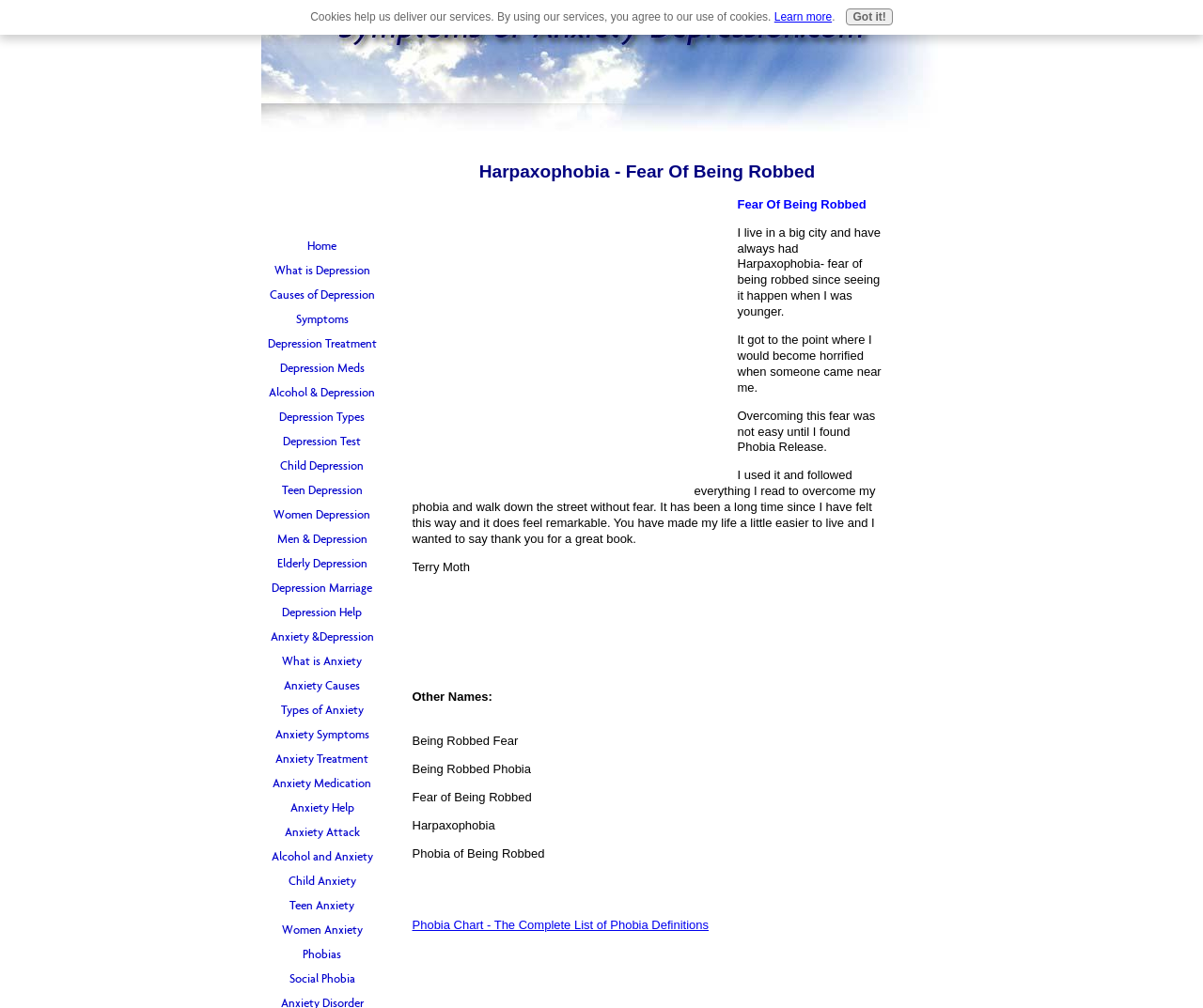Please locate the bounding box coordinates of the element that should be clicked to complete the given instruction: "Click the 'Phobia Chart - The Complete List of Phobia Definitions' link".

[0.343, 0.911, 0.589, 0.925]